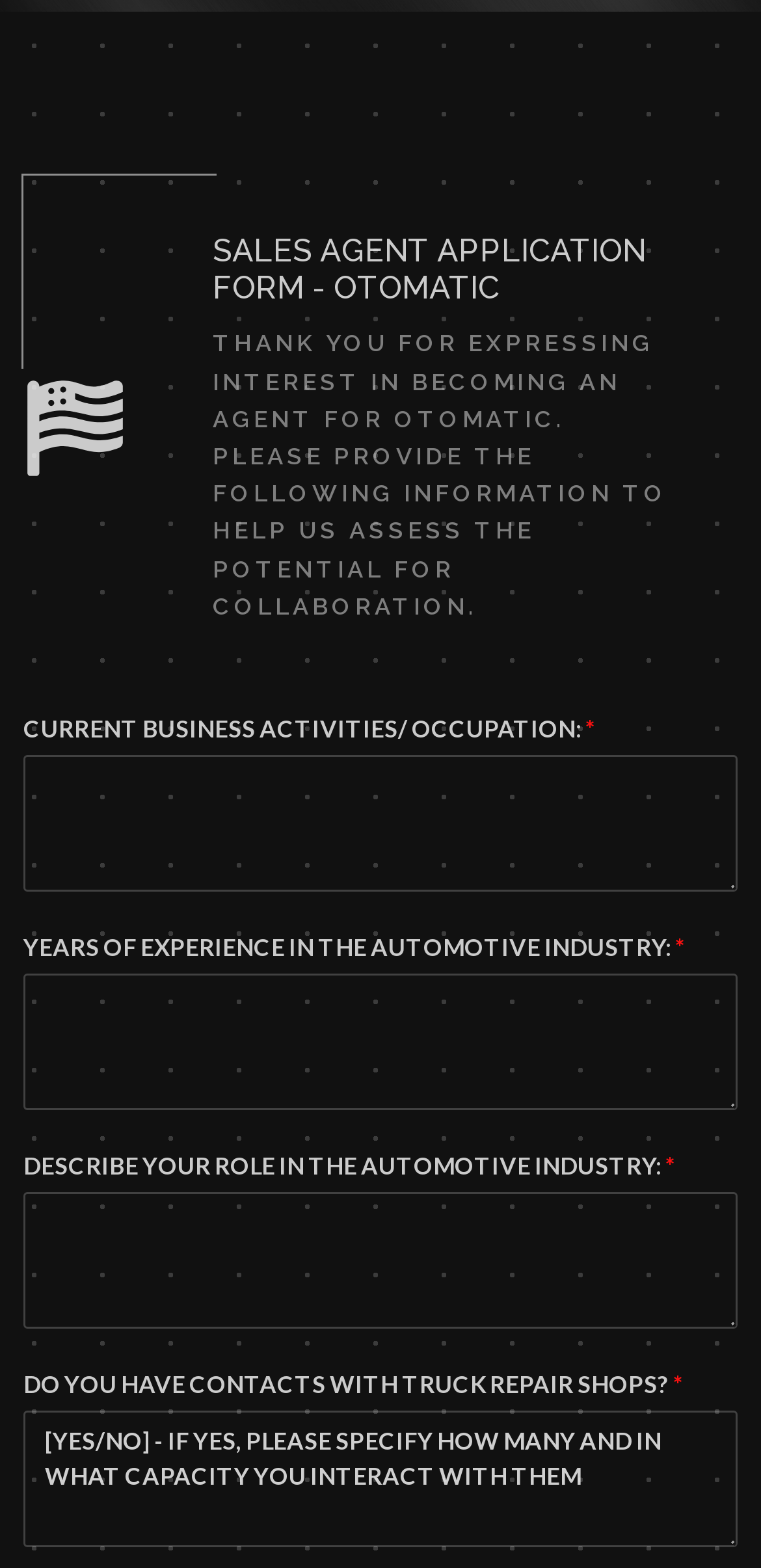Respond with a single word or phrase to the following question:
What is the flag icon representing?

USA